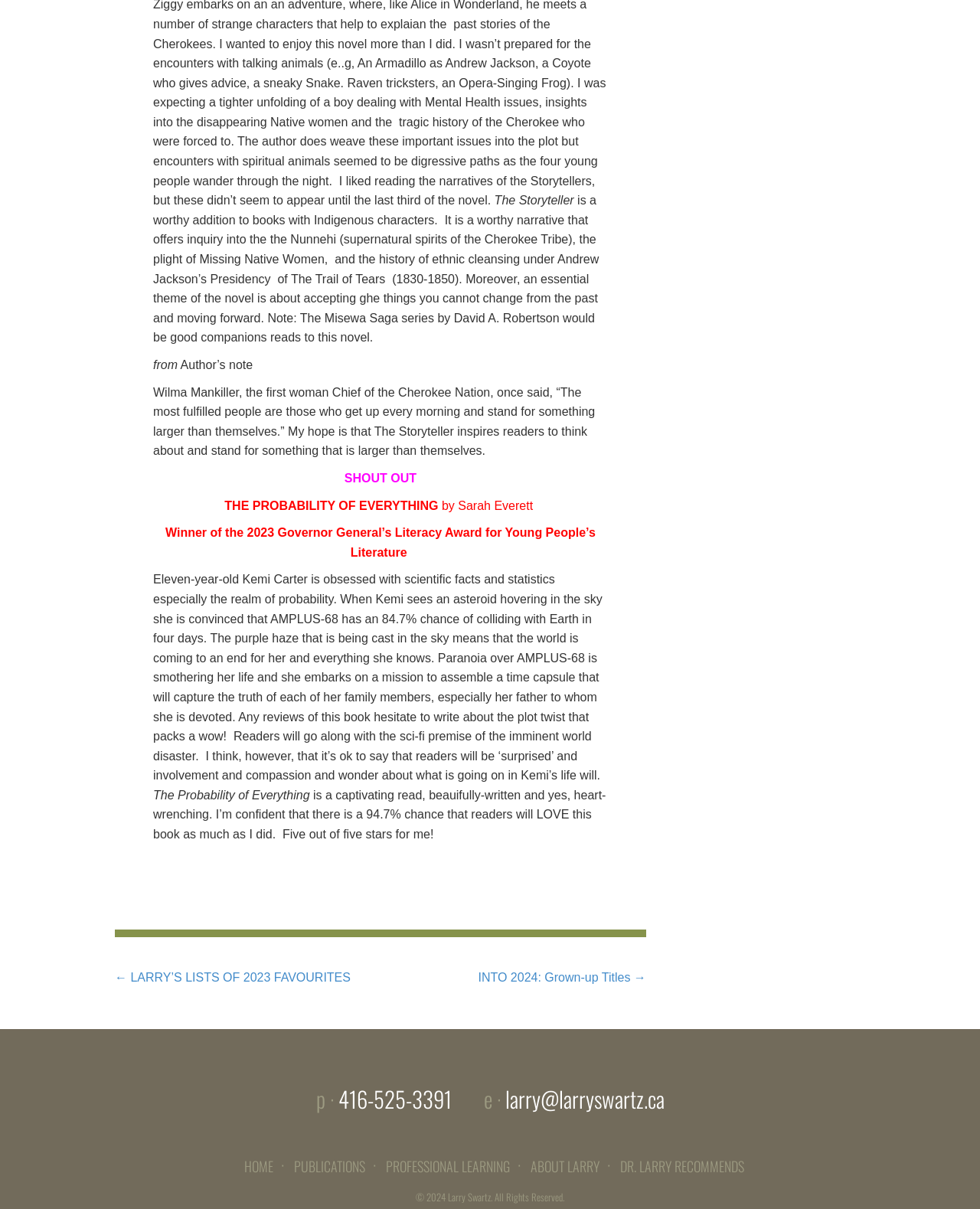Identify the bounding box coordinates of the region I need to click to complete this instruction: "Click on 'INTO 2024: Grown-up Titles'".

[0.488, 0.803, 0.659, 0.814]